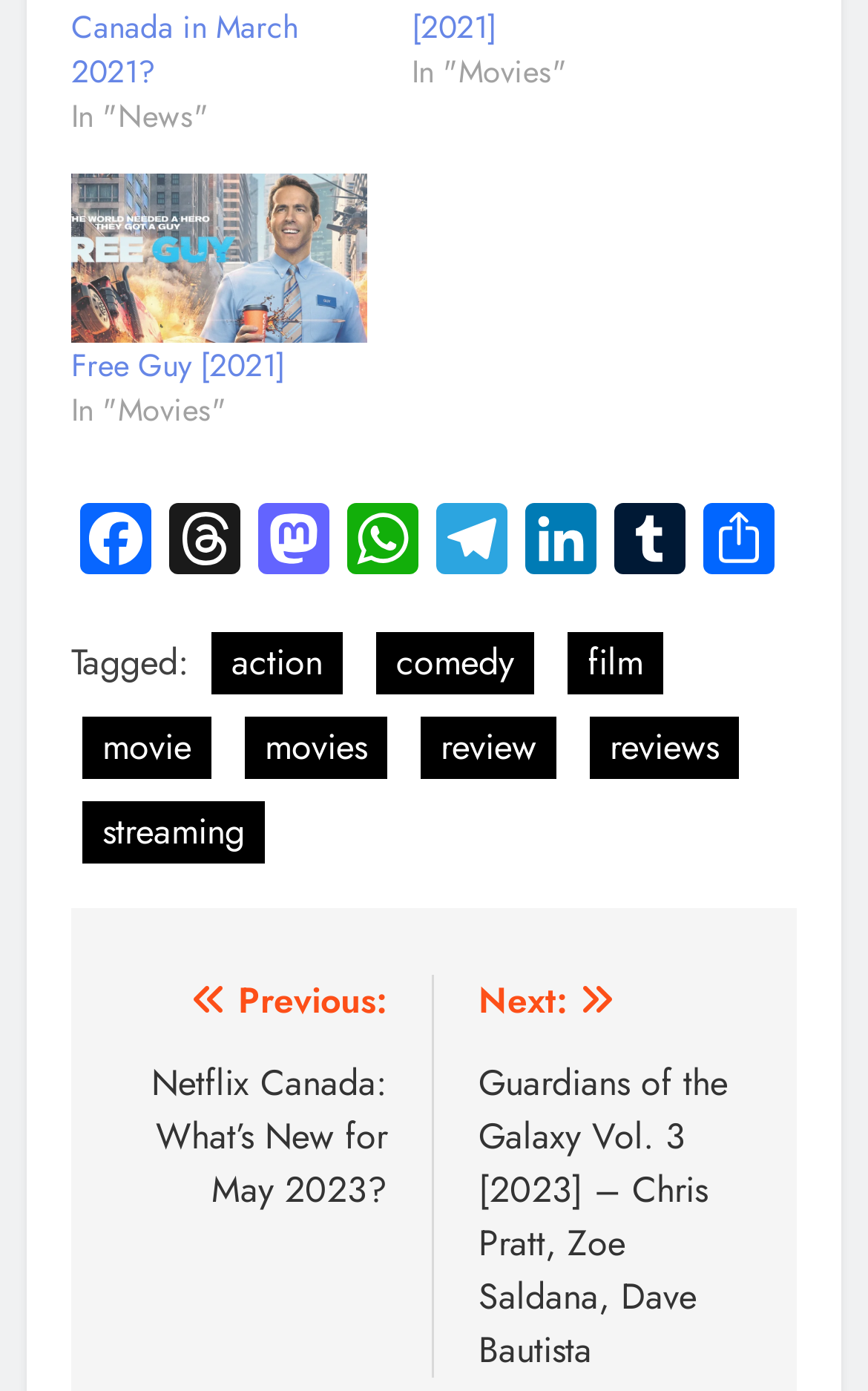Find the bounding box coordinates of the clickable area that will achieve the following instruction: "Explore Solon Beef Days".

None